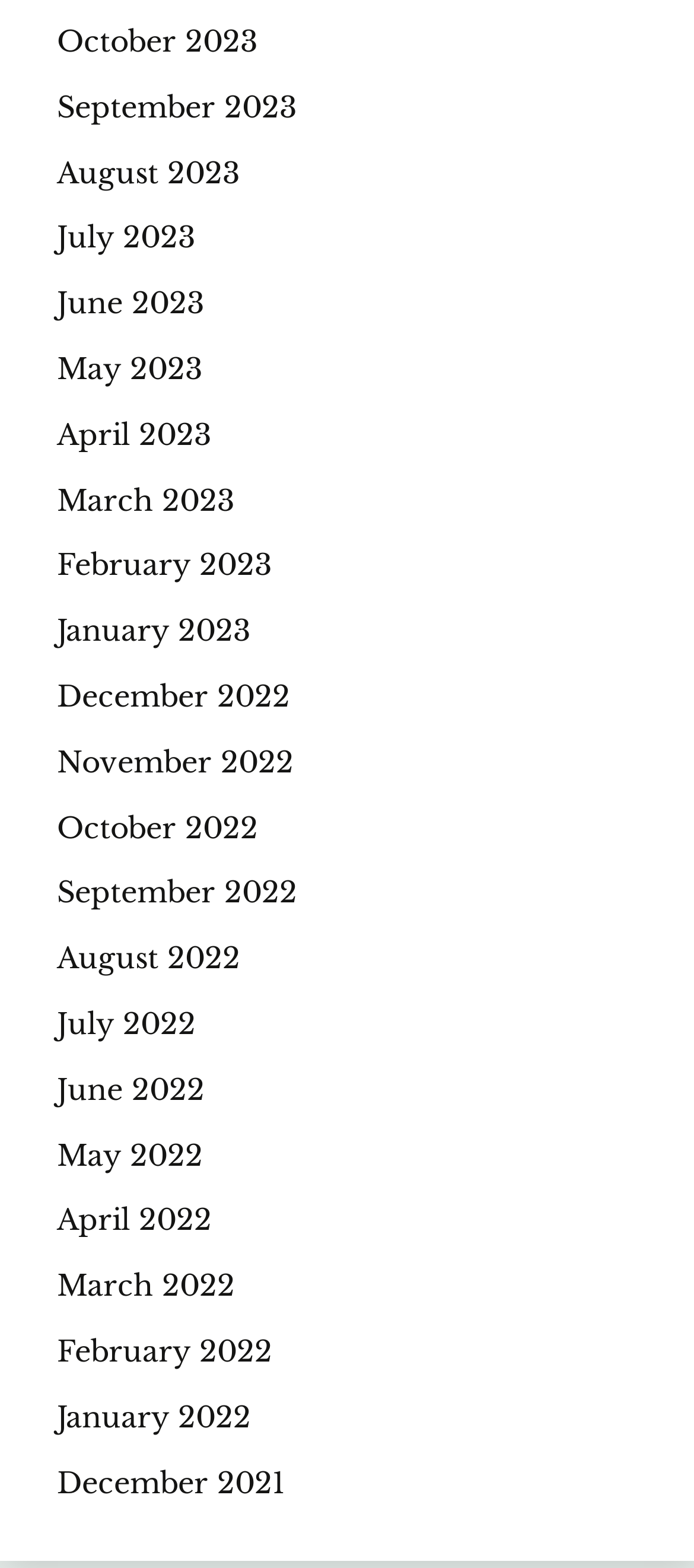What is the latest month listed?
Use the image to answer the question with a single word or phrase.

October 2023